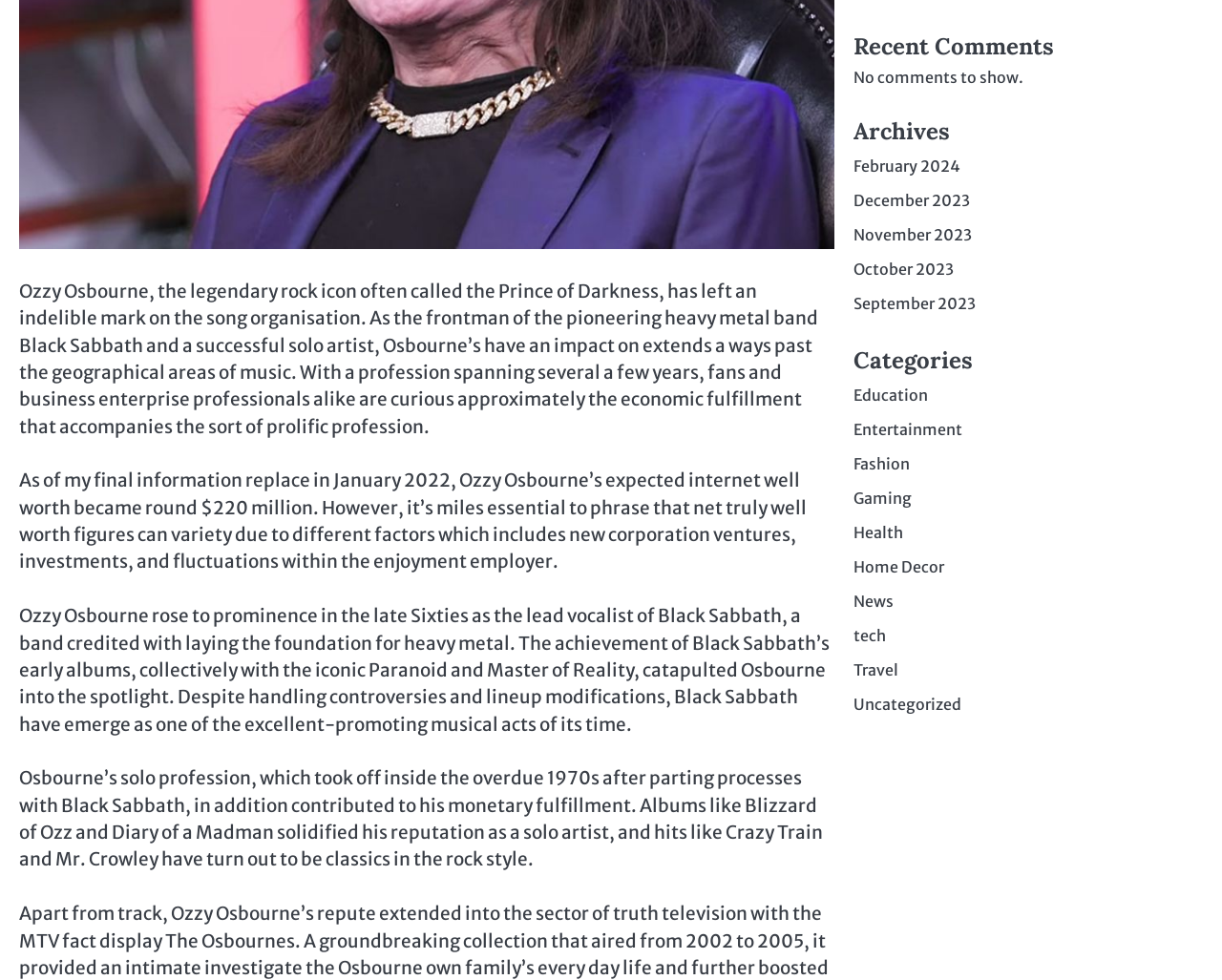Using the provided description: "September 2023", find the bounding box coordinates of the corresponding UI element. The output should be four float numbers between 0 and 1, in the format [left, top, right, bottom].

[0.698, 0.3, 0.798, 0.32]